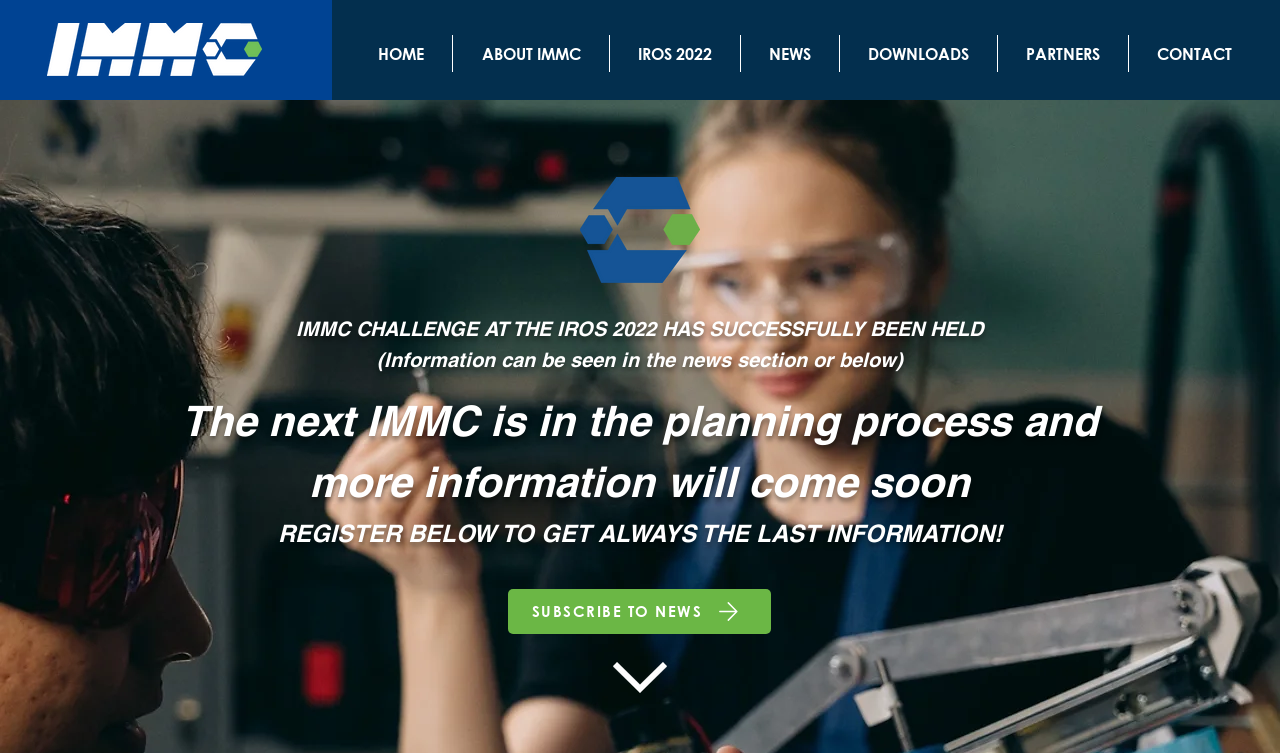Locate the bounding box of the UI element based on this description: "HOME". Provide four float numbers between 0 and 1 as [left, top, right, bottom].

[0.273, 0.046, 0.353, 0.096]